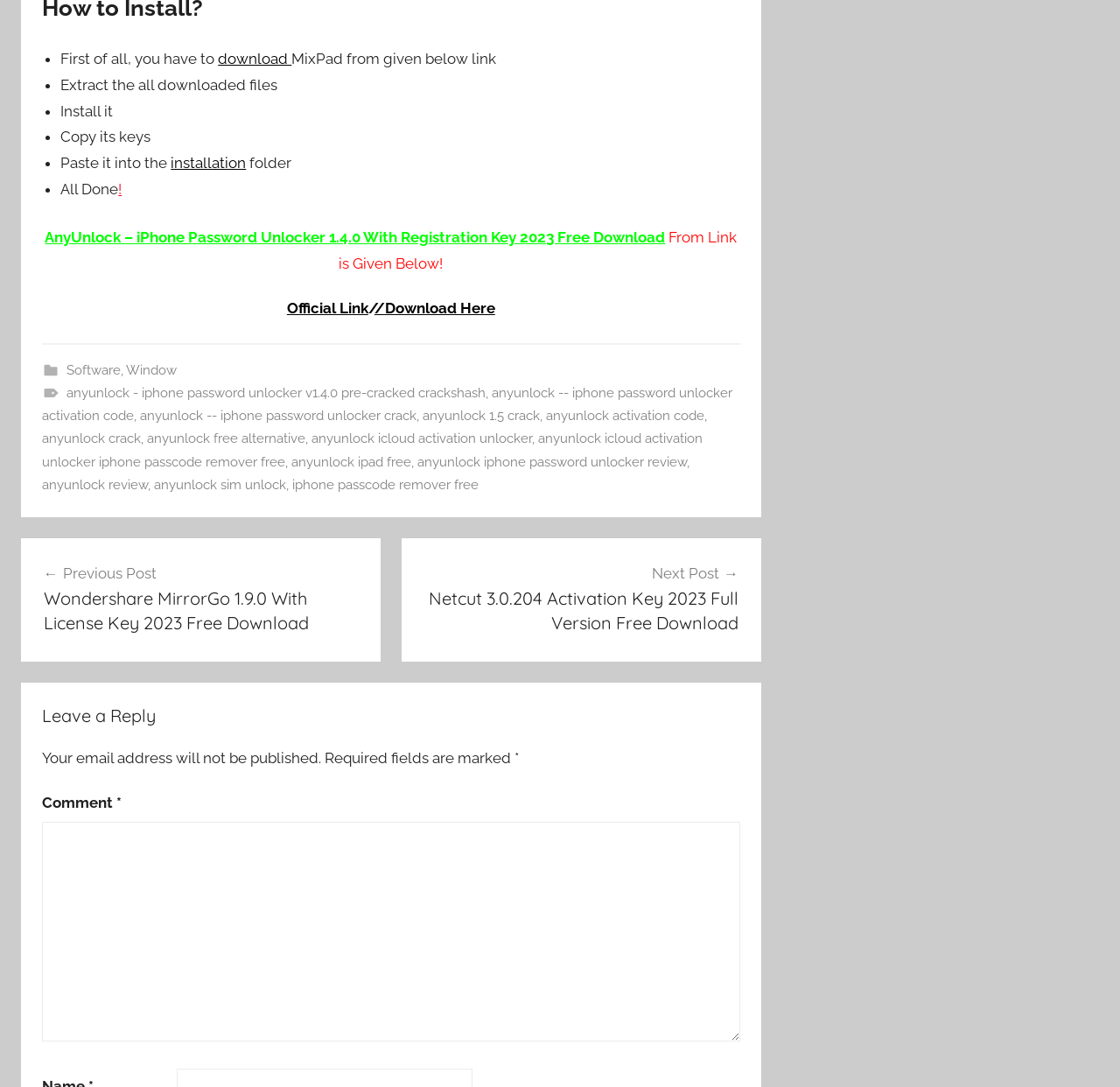Determine the bounding box for the described UI element: "anyunlock crack".

[0.038, 0.396, 0.126, 0.411]